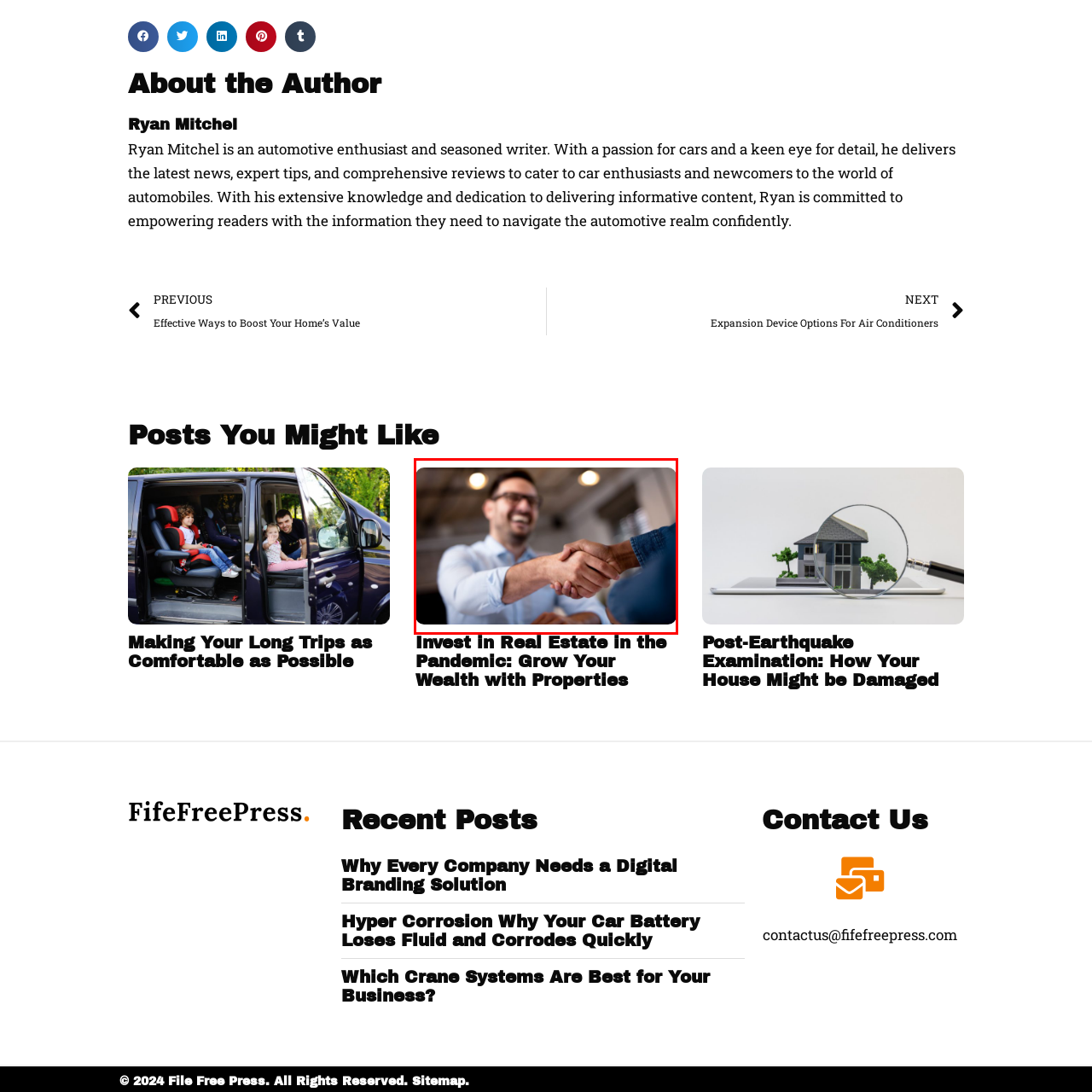What does the handshake symbolize?
Take a close look at the image highlighted by the red bounding box and answer the question thoroughly based on the details you see.

The handshake between the two individuals is a classic gesture that conveys a sense of trust and cooperation, indicating a positive and collaborative relationship between them.